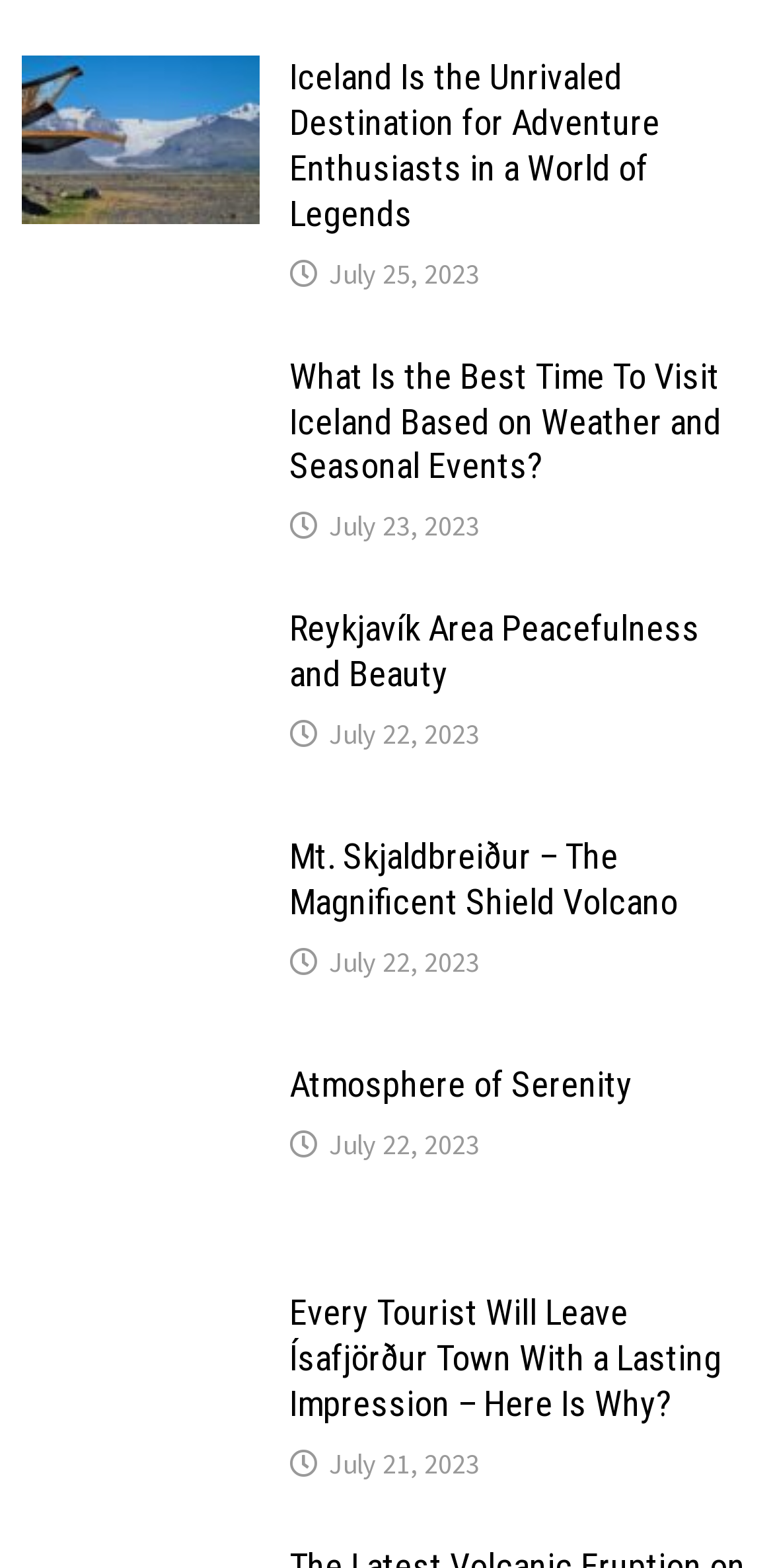Find the bounding box coordinates for the area that should be clicked to accomplish the instruction: "View the image of Bridge Remains".

[0.029, 0.036, 0.336, 0.143]